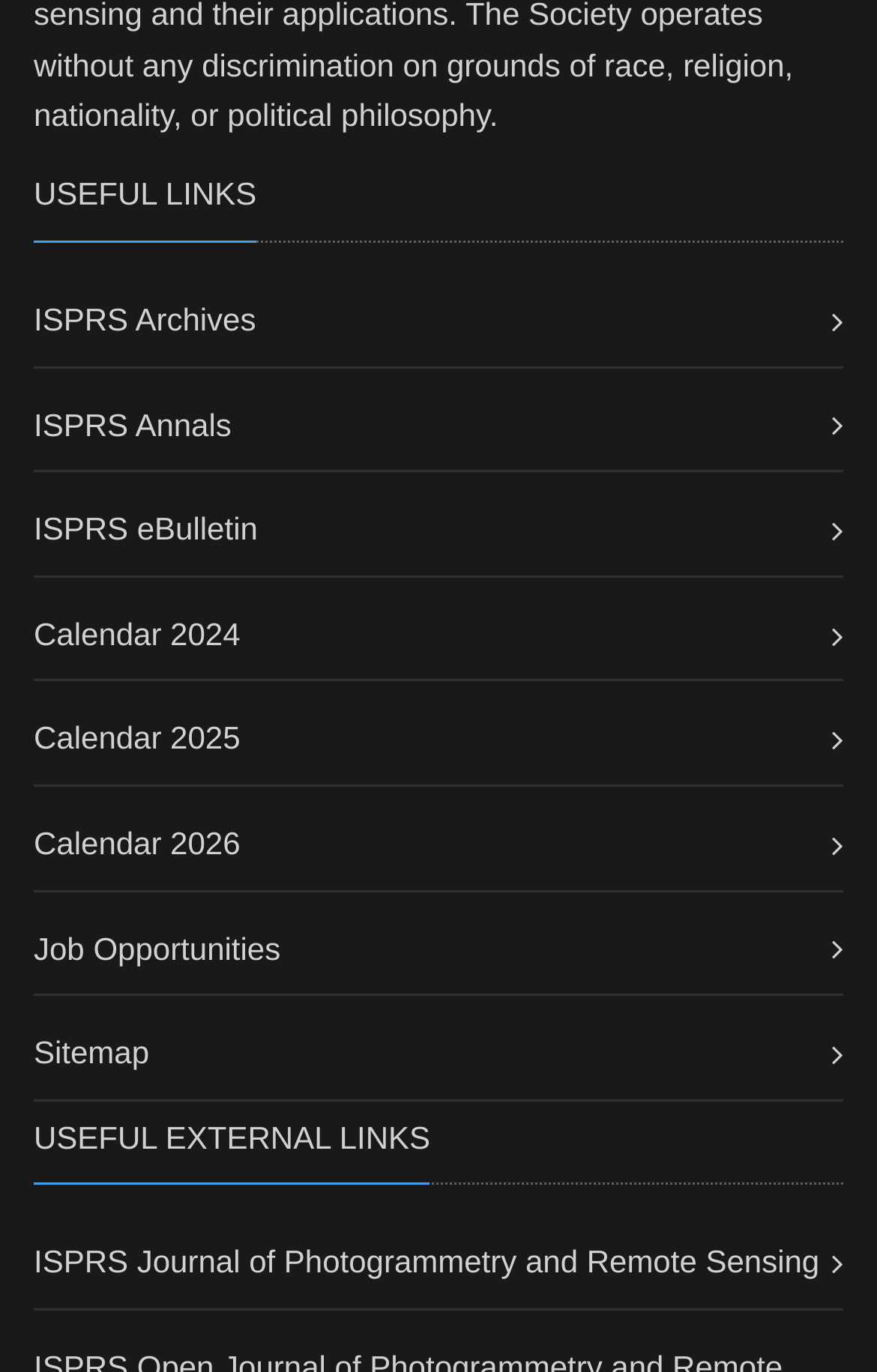Determine the coordinates of the bounding box for the clickable area needed to execute this instruction: "check Calendar 2024".

[0.038, 0.449, 0.274, 0.475]